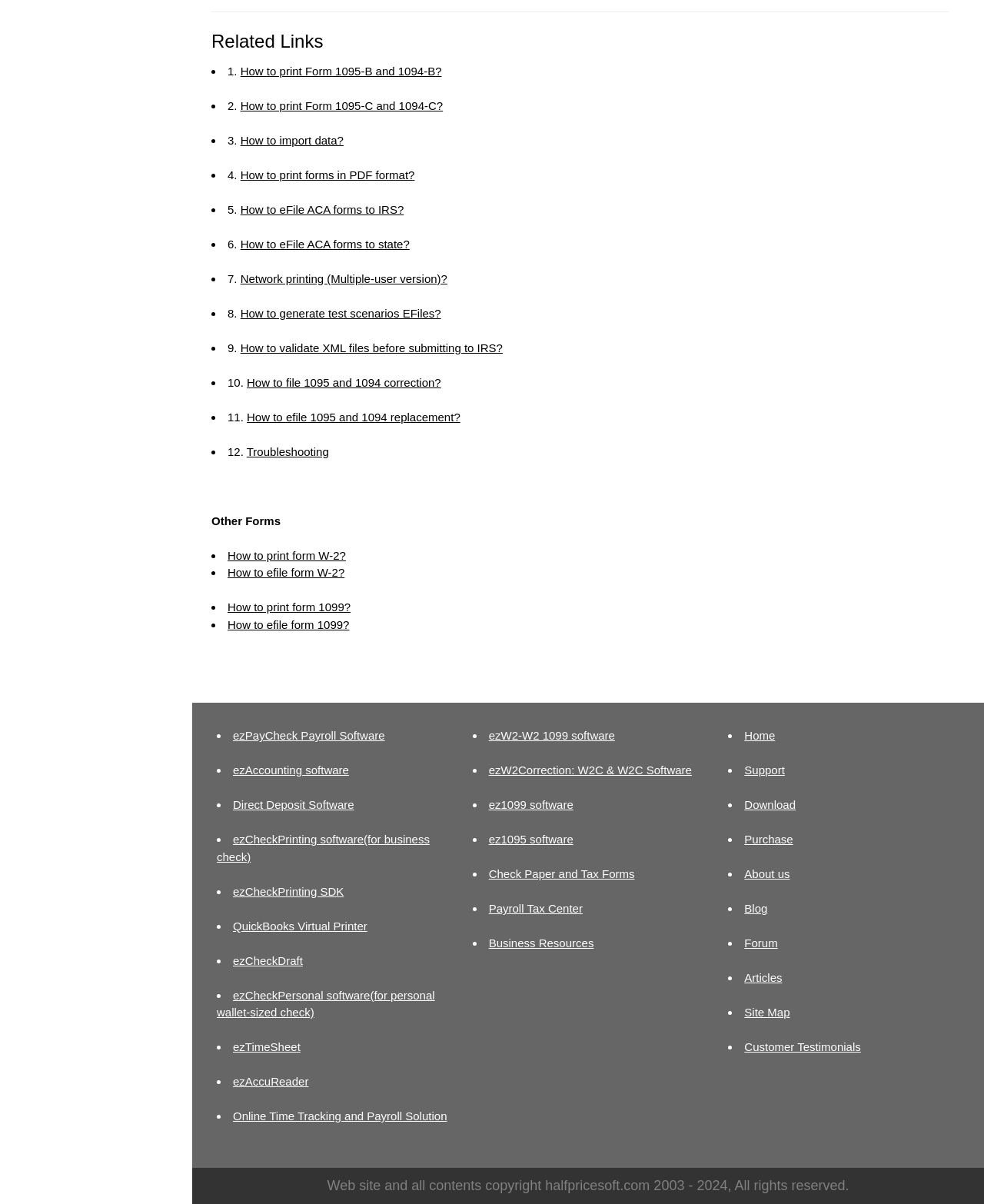What is the title of the 'Related Links' section?
Answer the question with a single word or phrase derived from the image.

Related Links